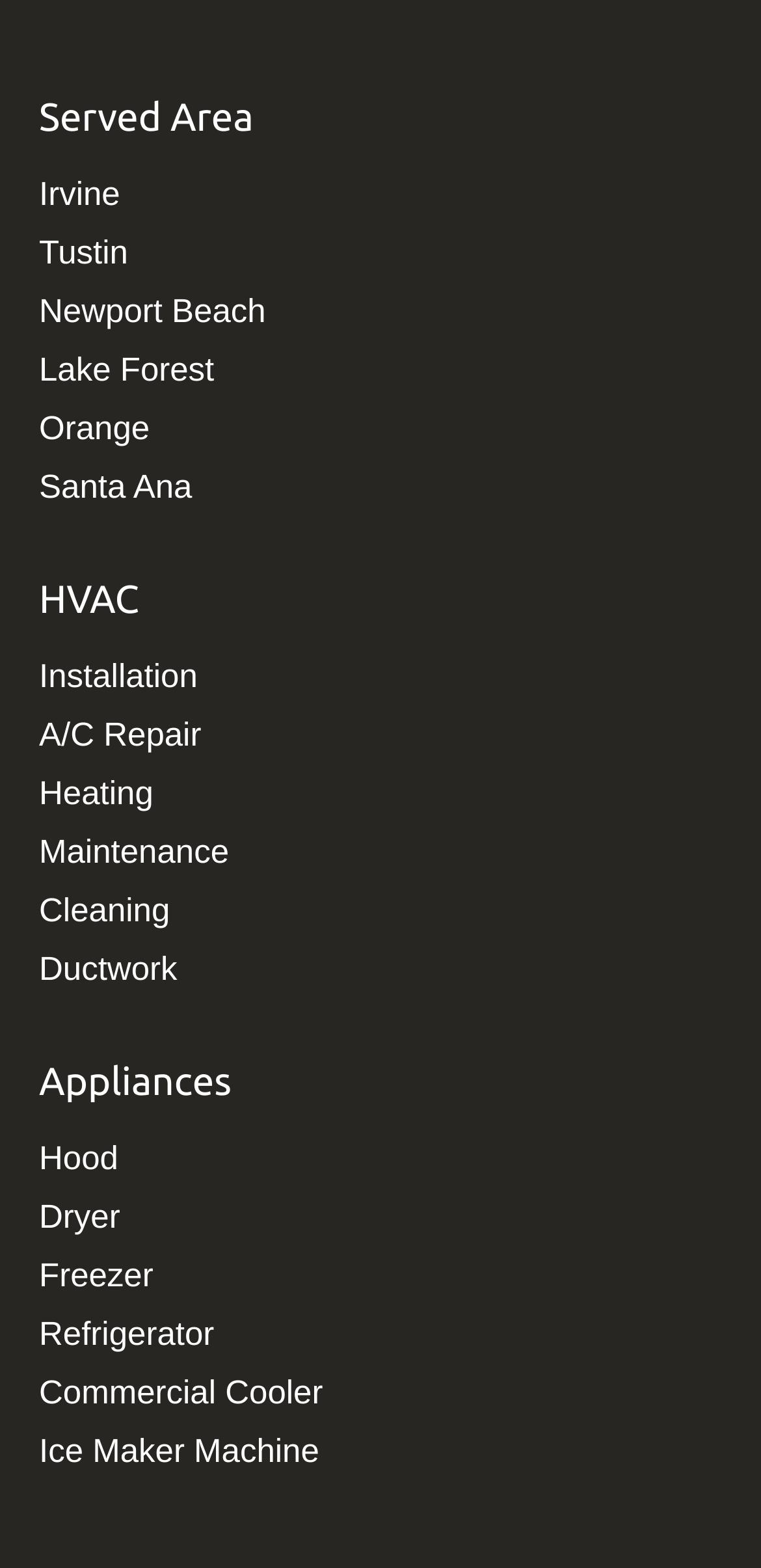Please determine the bounding box coordinates of the clickable area required to carry out the following instruction: "Explore Heating". The coordinates must be four float numbers between 0 and 1, represented as [left, top, right, bottom].

[0.051, 0.494, 0.301, 0.519]